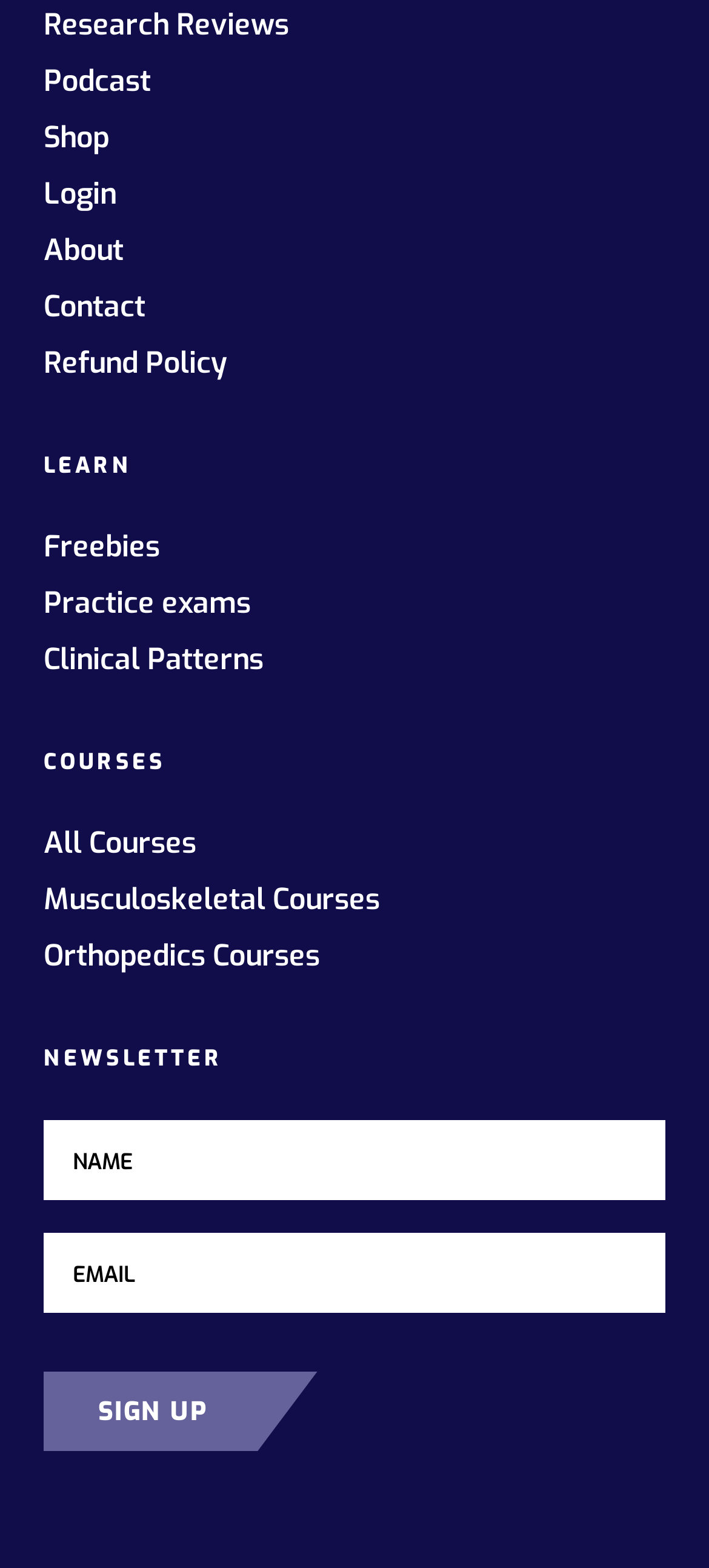Please determine the bounding box coordinates of the section I need to click to accomplish this instruction: "Click on Sign Up".

[0.062, 0.875, 0.447, 0.926]